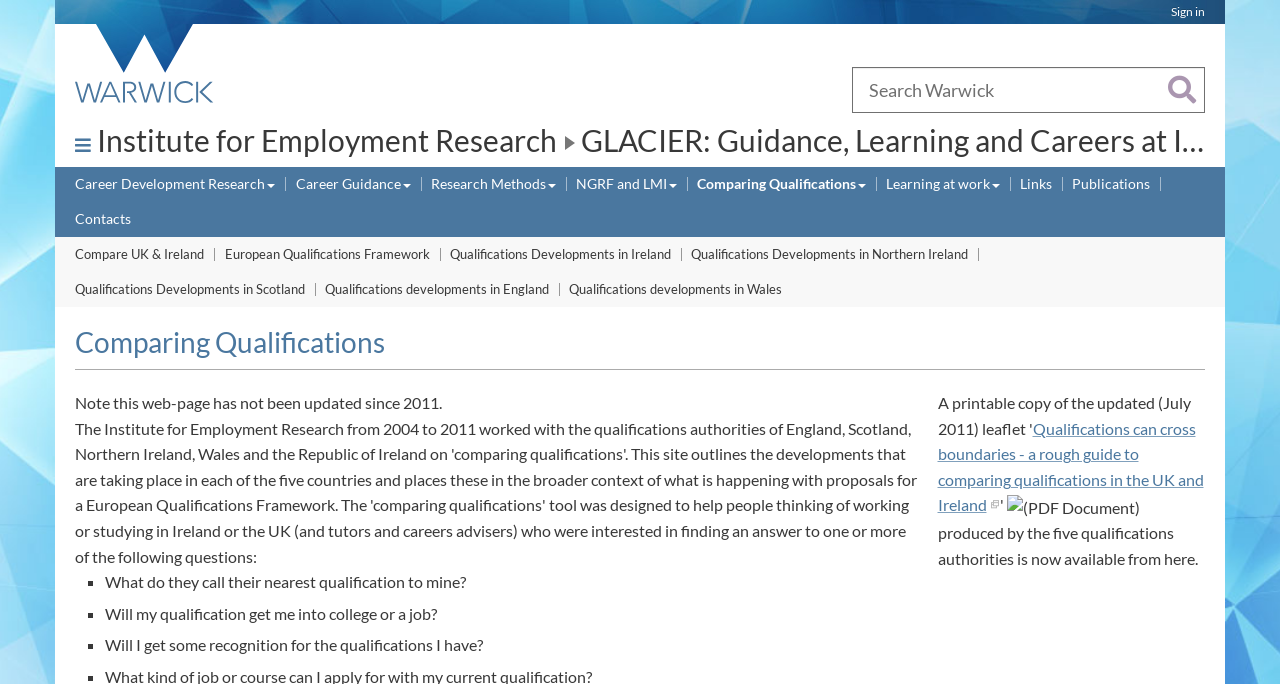Kindly determine the bounding box coordinates of the area that needs to be clicked to fulfill this instruction: "Open the 'Subjects library' submenu".

None